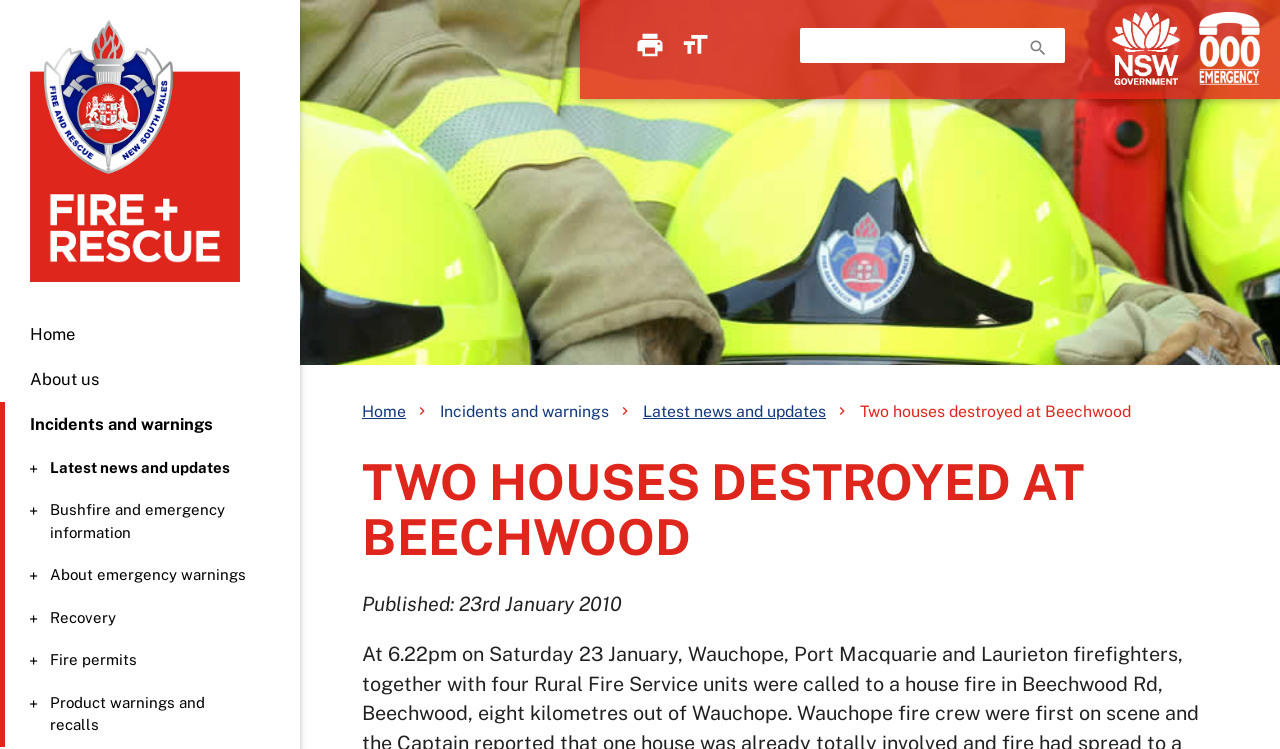Given the element description search, predict the bounding box coordinates for the UI element in the webpage screenshot. The format should be (top-left x, top-left y, bottom-right x, bottom-right y), and the values should be between 0 and 1.

[0.803, 0.004, 0.819, 0.136]